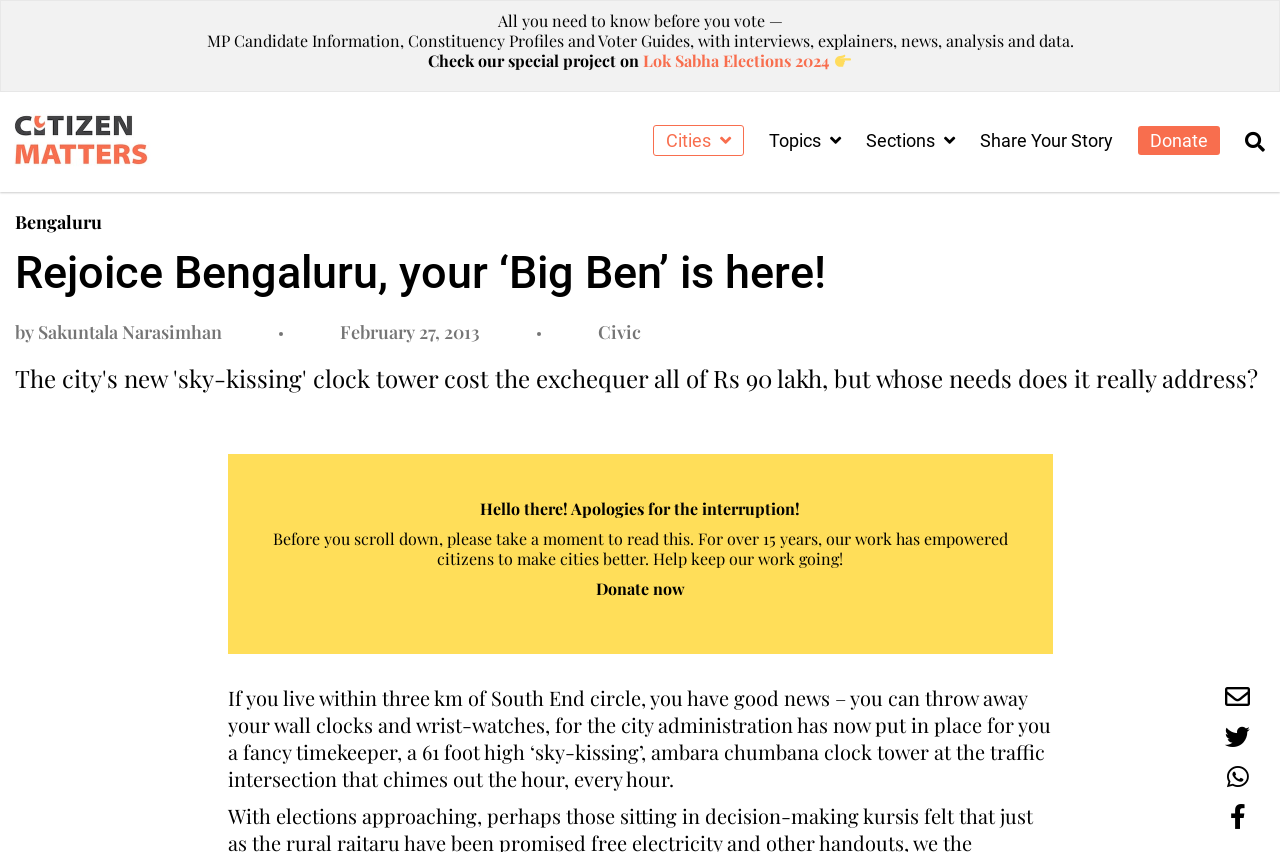Please answer the following question as detailed as possible based on the image: 
What is the shape of the first 'i' in the Citizen Matters logo?

I found the answer by examining the image element with the description 'Citizen Matters Text Logo with all letters in capital and the first i of citizen in the shape of candle' at coordinates [0.005, 0.129, 0.122, 0.199]. This description indicates that the first 'i' in the logo is shaped like a candle.